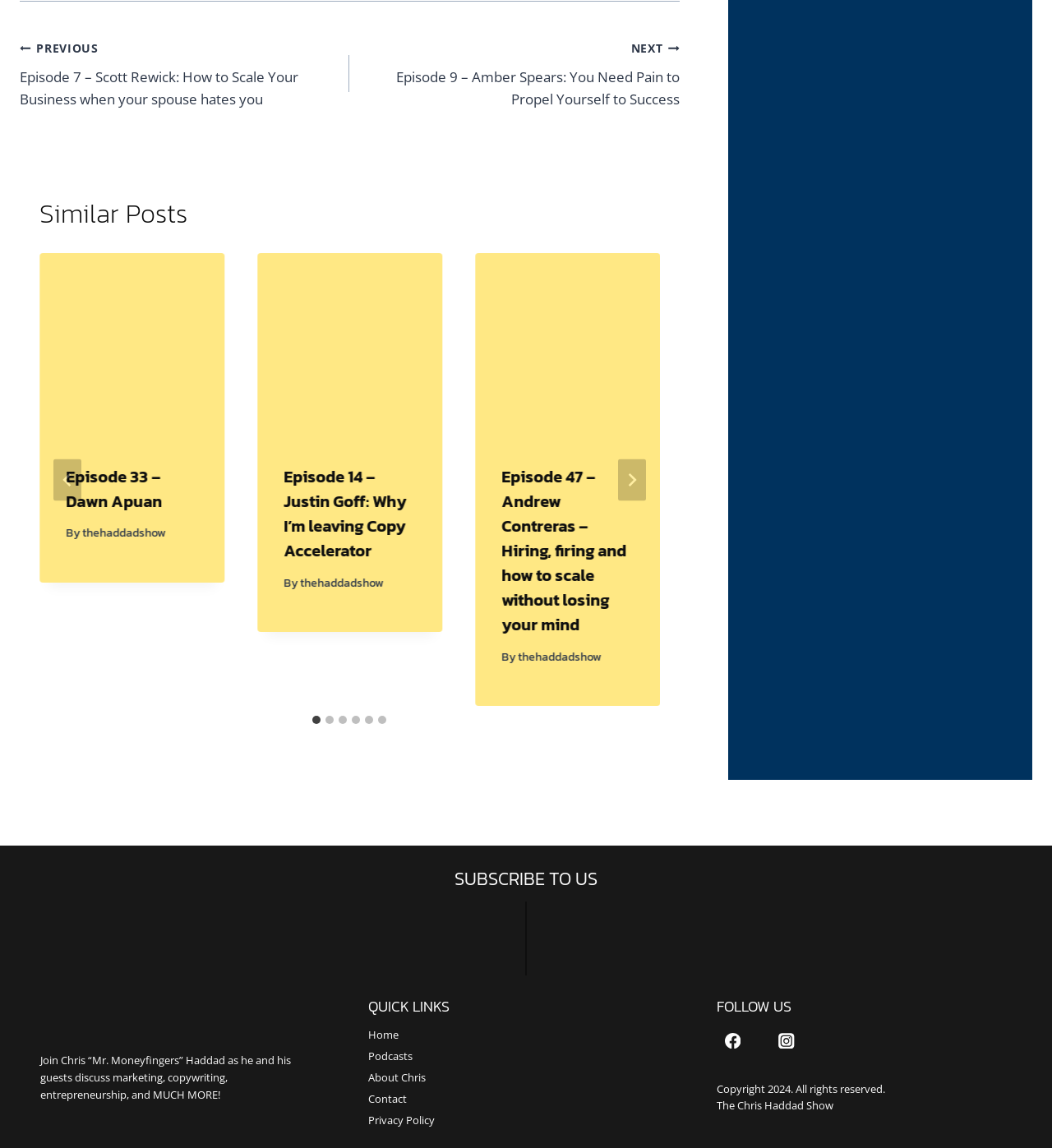How many navigation links are there?
Craft a detailed and extensive response to the question.

I counted the number of links under the navigation element with the text 'Post navigation', and found 2 navigation links.